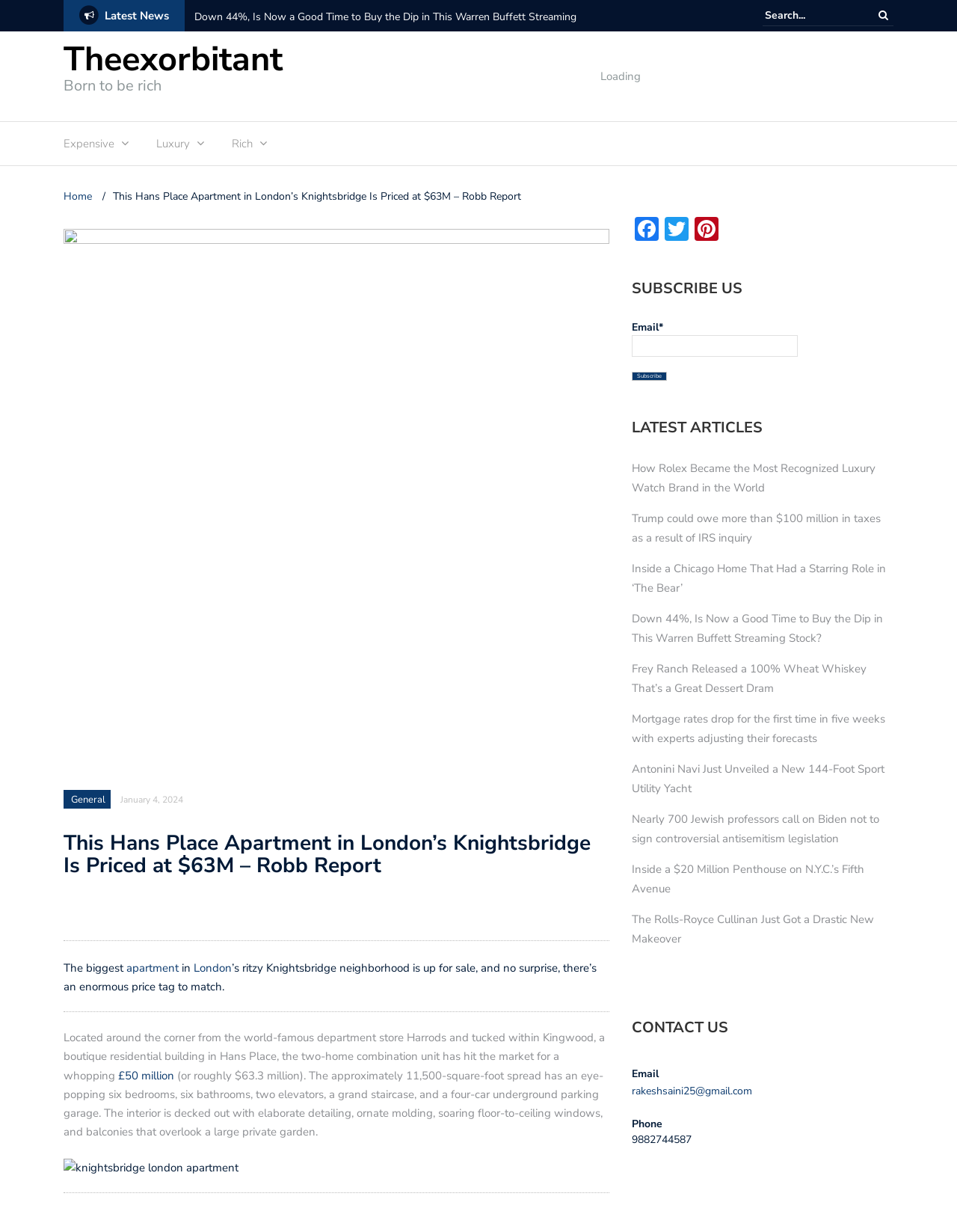Please give a succinct answer to the question in one word or phrase:
How many elevators does the apartment have?

Two